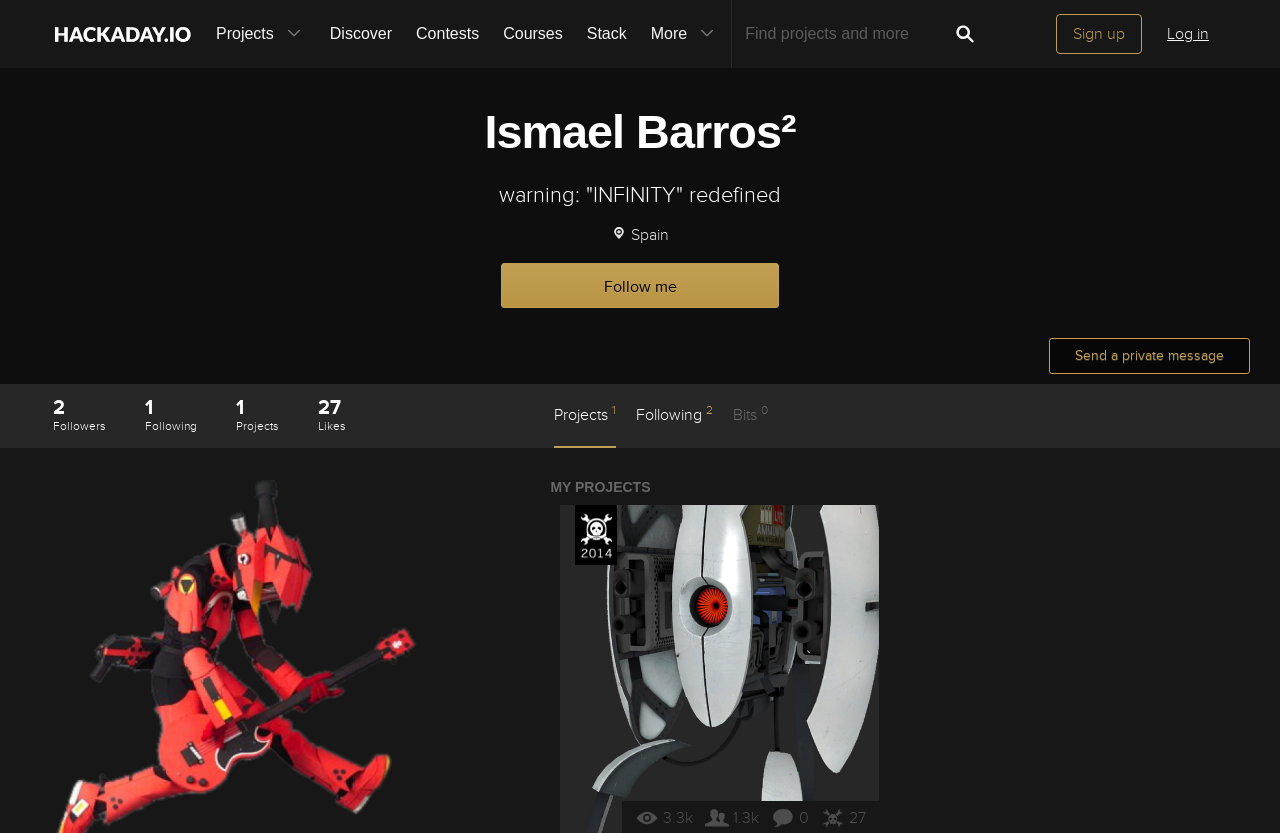Show the bounding box coordinates of the element that should be clicked to complete the task: "Go to Hackaday.io homepage".

[0.033, 0.0, 0.159, 0.082]